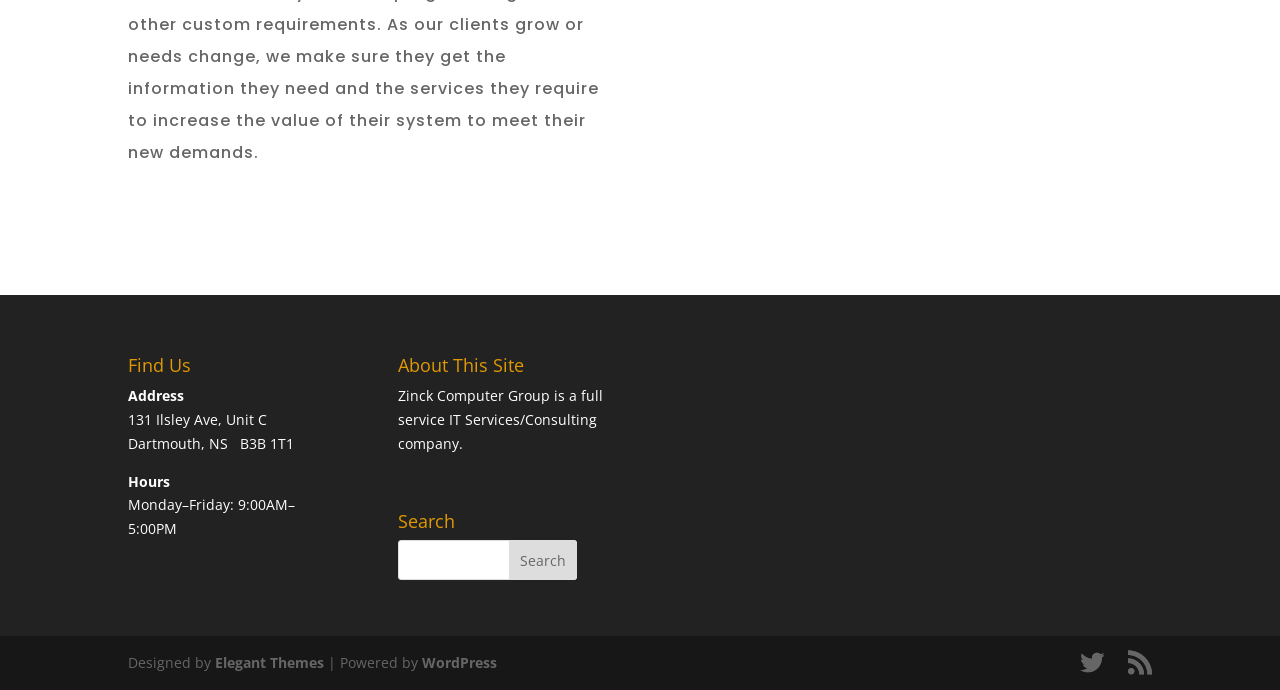Identify the bounding box coordinates for the UI element described by the following text: "Elegant Themes". Provide the coordinates as four float numbers between 0 and 1, in the format [left, top, right, bottom].

[0.168, 0.947, 0.253, 0.974]